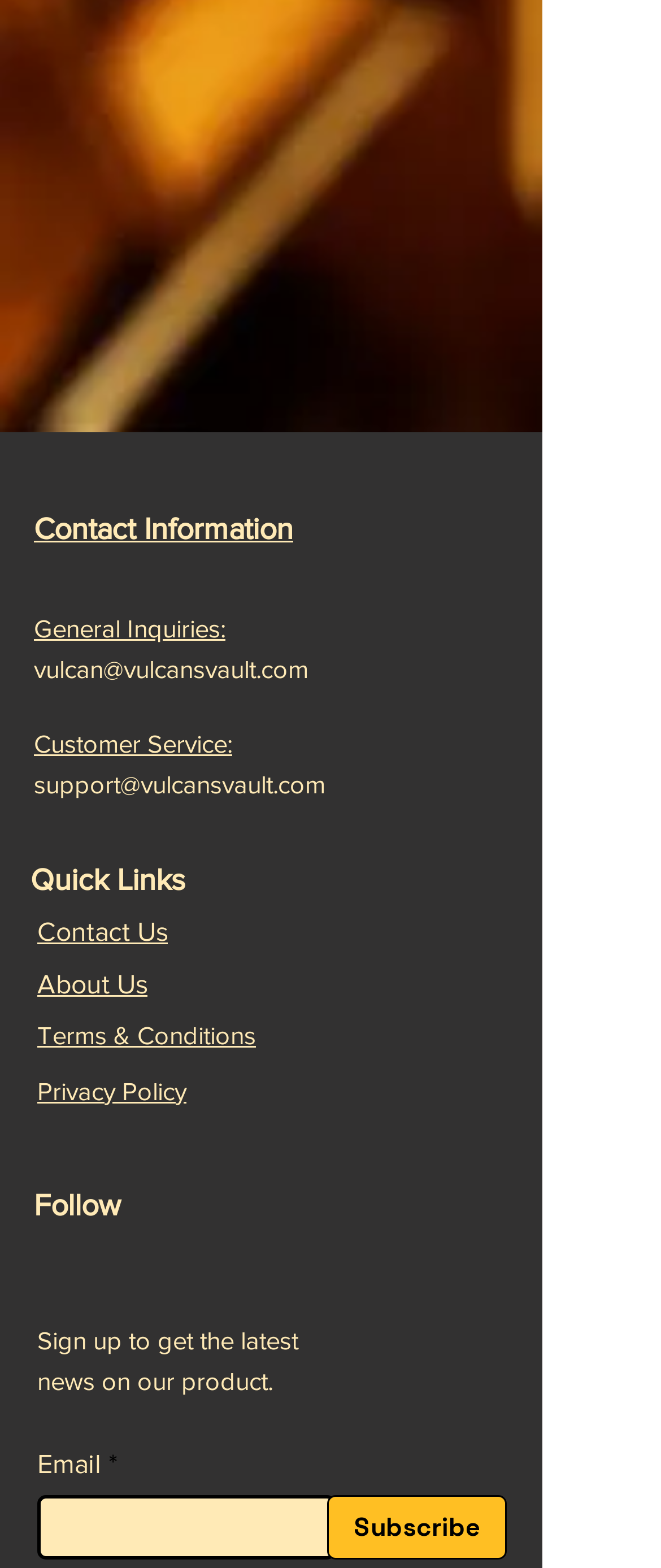Locate the bounding box coordinates of the element I should click to achieve the following instruction: "Follow Vulcan's Vault on Instagram".

[0.046, 0.793, 0.136, 0.831]